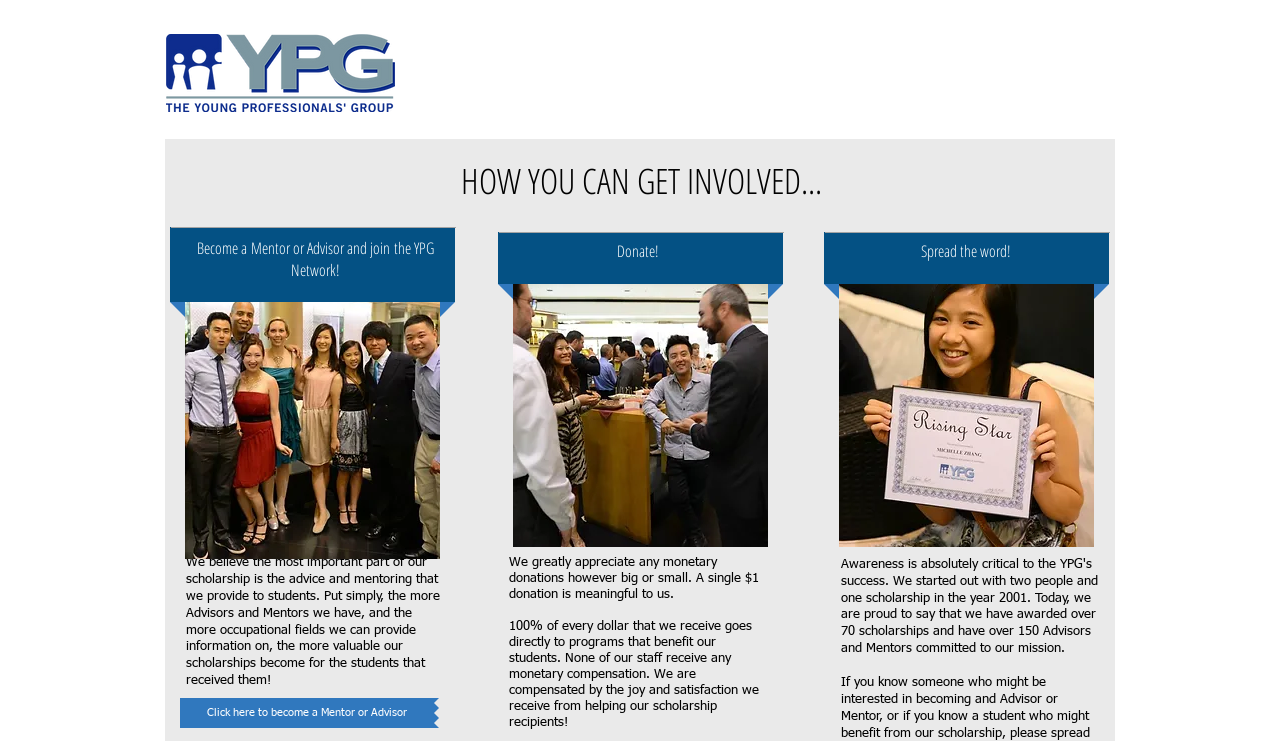Describe all the visual and textual components of the webpage comprehensively.

The webpage is about getting involved with the YPG group. At the top left, there is a YPG video logo, which is also a link. Below the logo, there is a heading that reads "HOW YOU CAN GET INVOLVED...". 

On the left side of the page, there are three images, each taking up a significant portion of the vertical space. The top image is a photo from the 5th Annual YPG Gala & Fundraiser, followed by another photo from the same event, and then a third photo from the same event.

To the right of the top image, there is a block of text that explains the importance of advisors and mentors for the scholarship program. Below this text, there is a link to become a mentor or advisor. 

On the right side of the page, there is another block of text that discusses the importance of monetary donations, stating that 100% of the donations go directly to programs that benefit students. 

In the middle of the page, there are three calls to action: "Become a Mentor or Advisor and join the YPG Network!", "Donate!", and "Spread the word!". These are positioned horizontally, with the "Become a Mentor" option on the left, "Donate!" in the middle, and "Spread the word!" on the right.